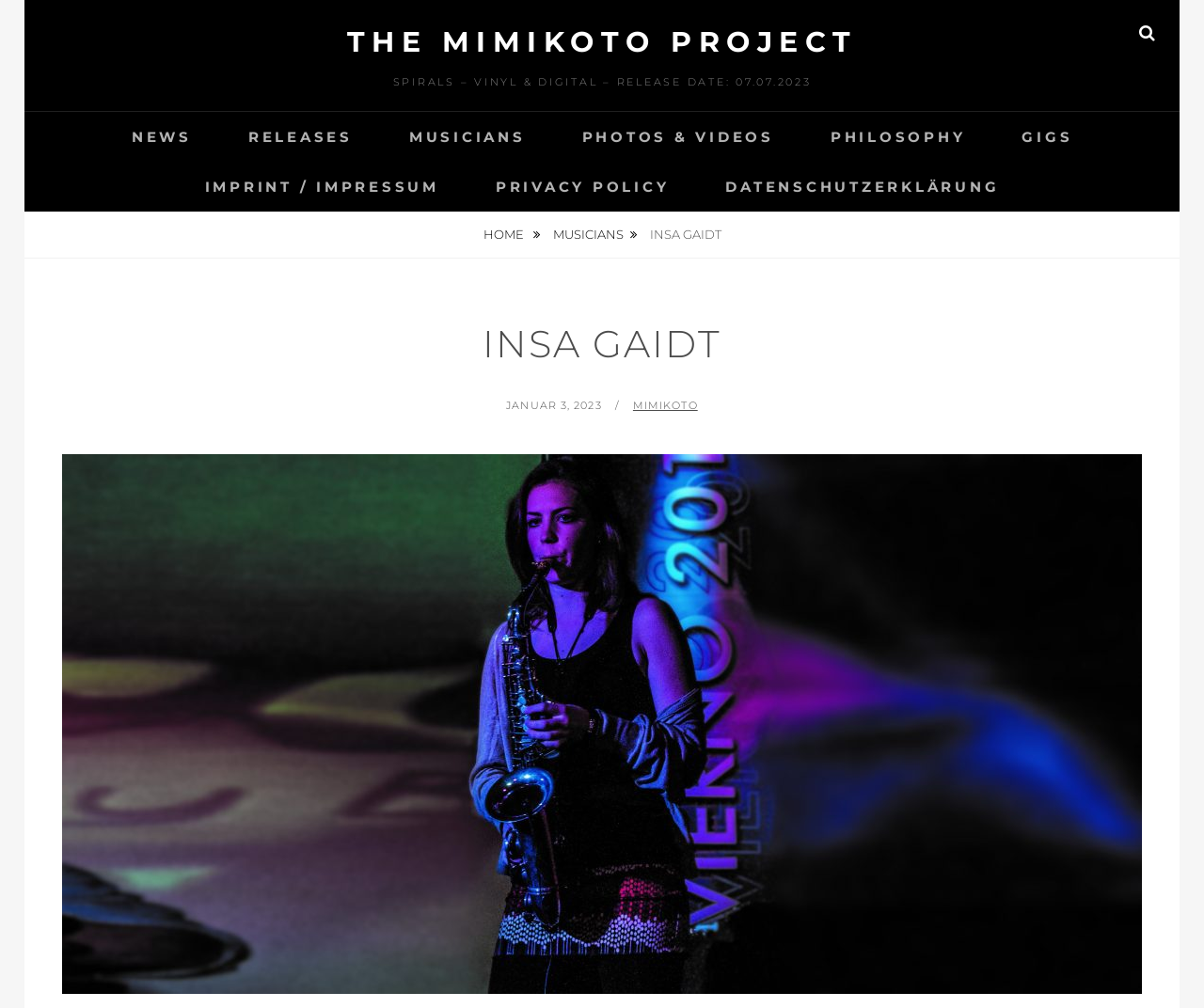Give an in-depth explanation of the webpage layout and content.

The webpage is about Insa Gaidt and the MIMIKOTO project. At the top left, there is a "Skip to content" link. Next to it, a prominent link "THE MIMIKOTO PROJECT" is displayed. Below these links, a heading "SPIRALS – VINYL & DIGITAL – RELEASE DATE: 07.07.2023" is shown. 

On the top right, a search button with a magnifying glass icon is located. Below the search button, a primary navigation menu is displayed, containing seven links: "NEWS", "RELEASES", "MUSICIANS", "PHOTOS & VIDEOS", "PHILOSOPHY", "GIGS", and "IMPRINT / IMPRESSUM". These links are followed by two more links, "PRIVACY POLICY" and "DATENSCHUTZERKLÄRUNG", which are likely related to legal information.

Further down, there are two links, "HOME" and "MUSICIANS", both with a house icon. Next to these links, the text "INSA GAIDT" is displayed. Below this text, a header section contains the title "INSA GAIDT" again, followed by a footer section with a "POSTED ON" label, a date "JANUAR 3, 2023", and a "BY" label with a link to "MIMIKOTO". 

On the right side of the footer section, a large image of Insa Gaidt playing an alto saxophone is displayed, taking up most of the page's height.